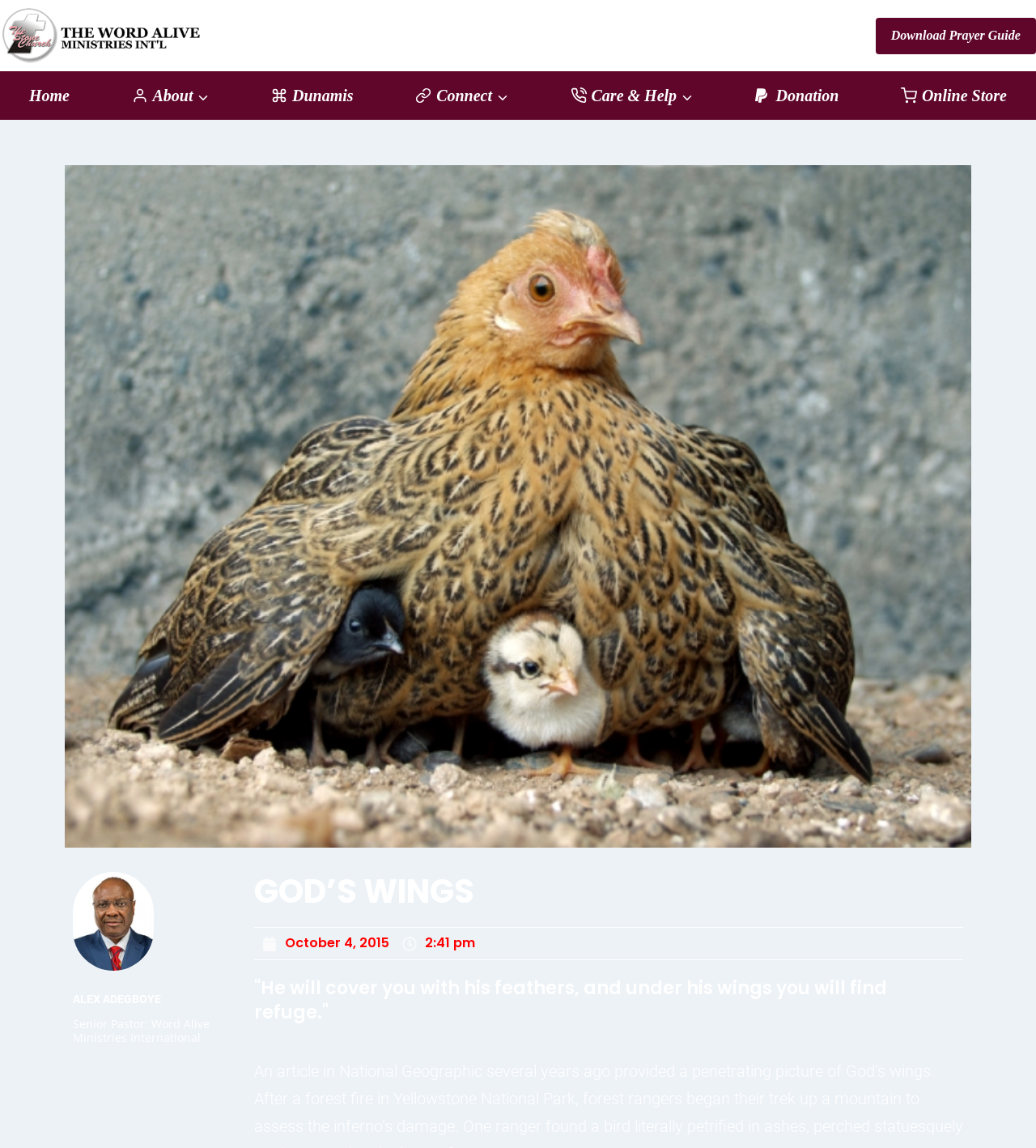Can you find the bounding box coordinates for the element that needs to be clicked to execute this instruction: "Download the 'Prayer Guide'"? The coordinates should be given as four float numbers between 0 and 1, i.e., [left, top, right, bottom].

[0.845, 0.015, 1.0, 0.047]